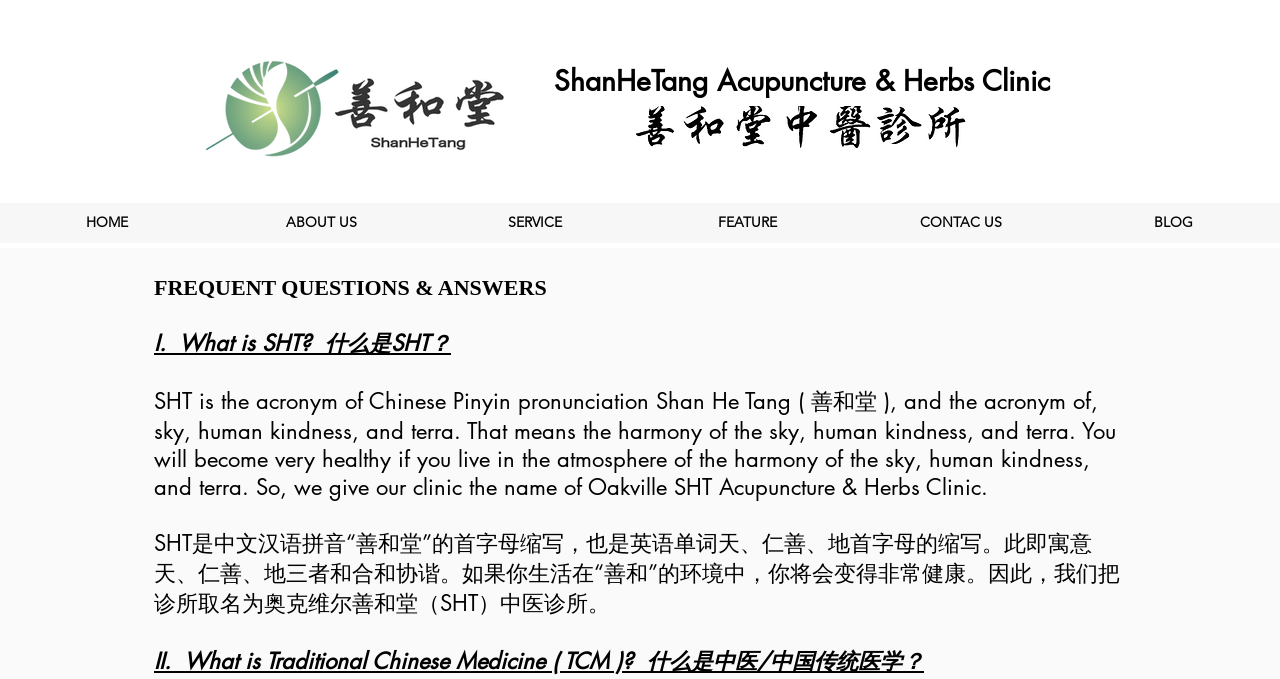Determine the bounding box for the UI element as described: "ShanHeTang". The coordinates should be represented as four float numbers between 0 and 1, formatted as [left, top, right, bottom].

[0.433, 0.093, 0.56, 0.146]